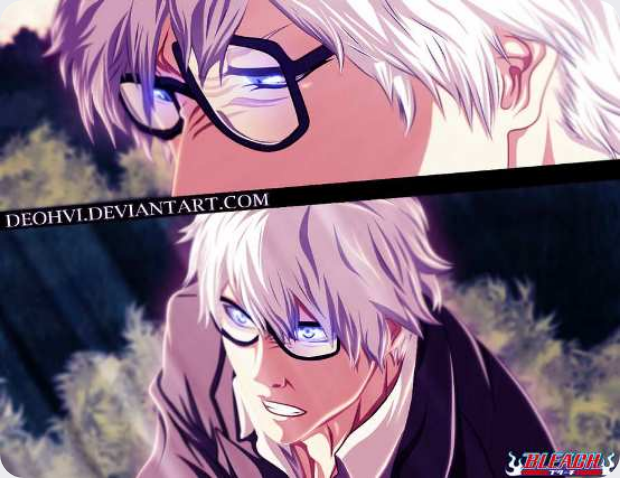Give a detailed account of the visual elements in the image.

This image features a striking illustration related to "Bleach Chapter 535: Everything but the Rain Op.8." The artwork is divided into two frames, showcasing a character with distinctive white hair and glasses. The upper frame focuses on a close-up of the character’s intense expression, highlighting their determined gaze and the reflective quality of their glasses. The lower frame provides a wider view, capturing the character’s emotional turmoil and the dramatic lighting that adds to the scene's tension. A watermark at the bottom right indicates the source as "BLEACH!" while the top includes a link to the artist’s DeviantArt page, deohvi.deviantart.com. The imagery effectively conveys a moment of high stakes and emotional depth, inviting viewers into the narrative of the "Bleach" universe.